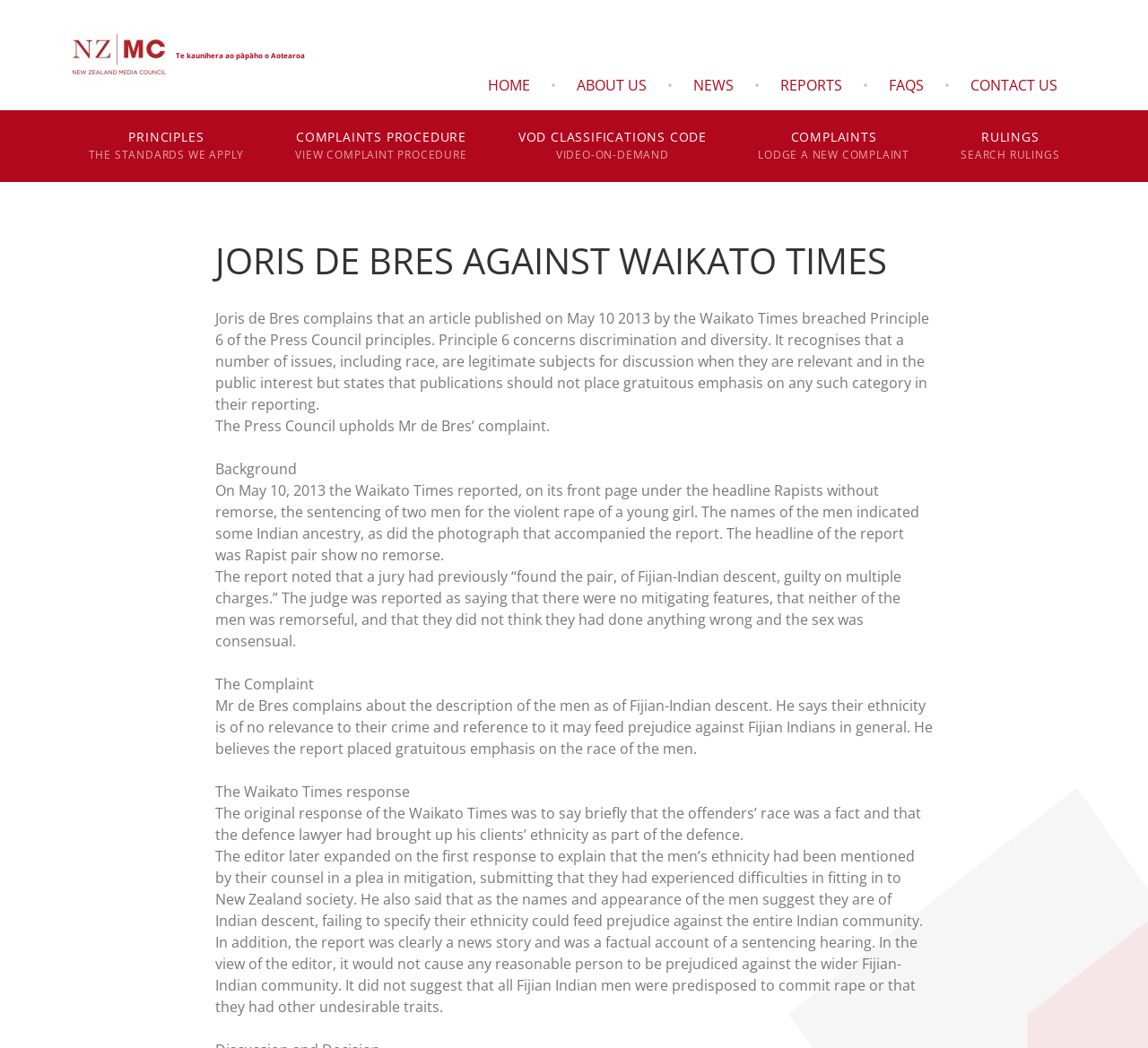Can you pinpoint the bounding box coordinates for the clickable element required for this instruction: "Go to contact us page"? The coordinates should be four float numbers between 0 and 1, i.e., [left, top, right, bottom].

[0.834, 0.063, 0.933, 0.099]